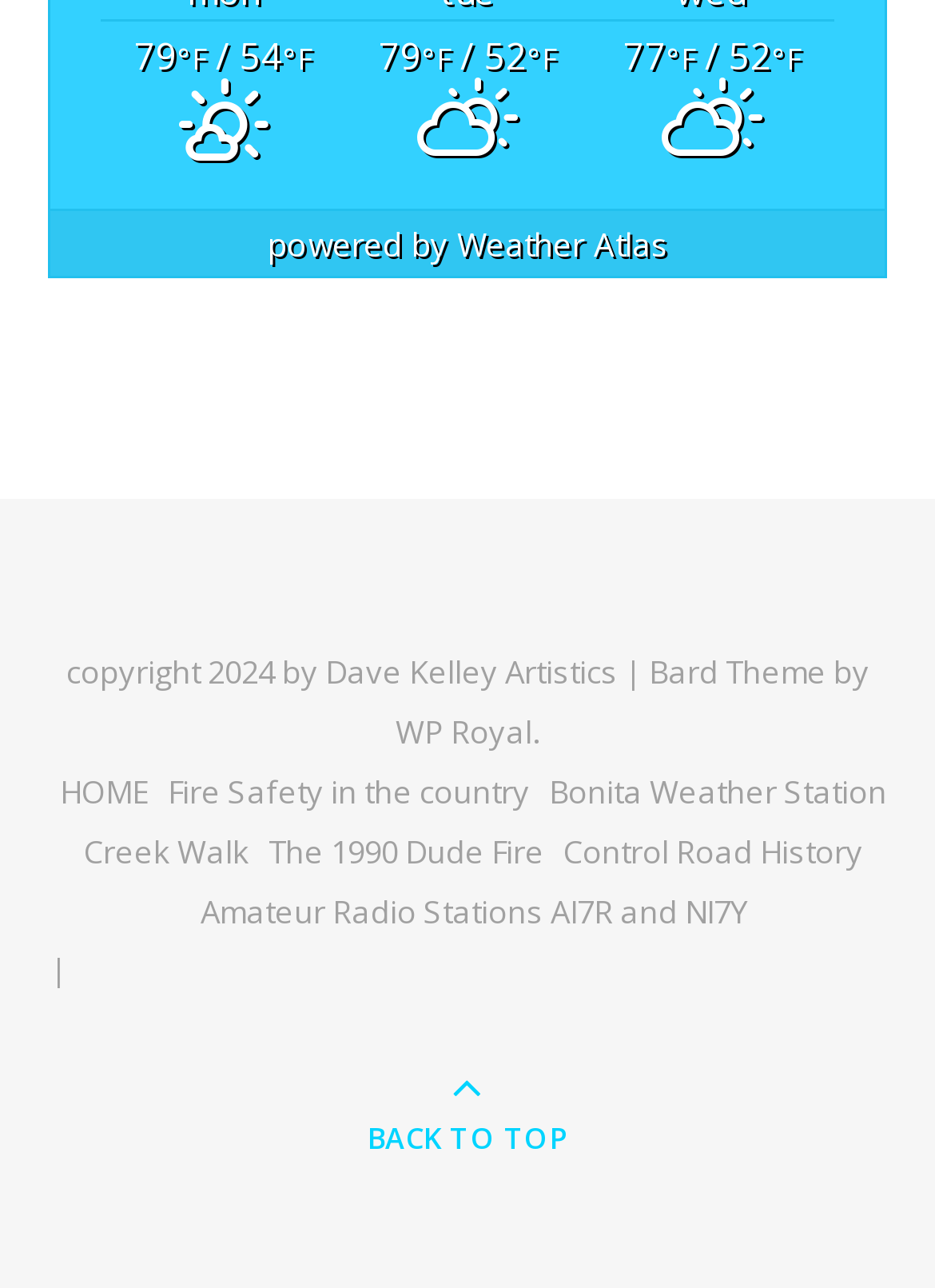Specify the bounding box coordinates of the area to click in order to follow the given instruction: "visit the Bonita Weather Station page."

[0.587, 0.599, 0.949, 0.632]